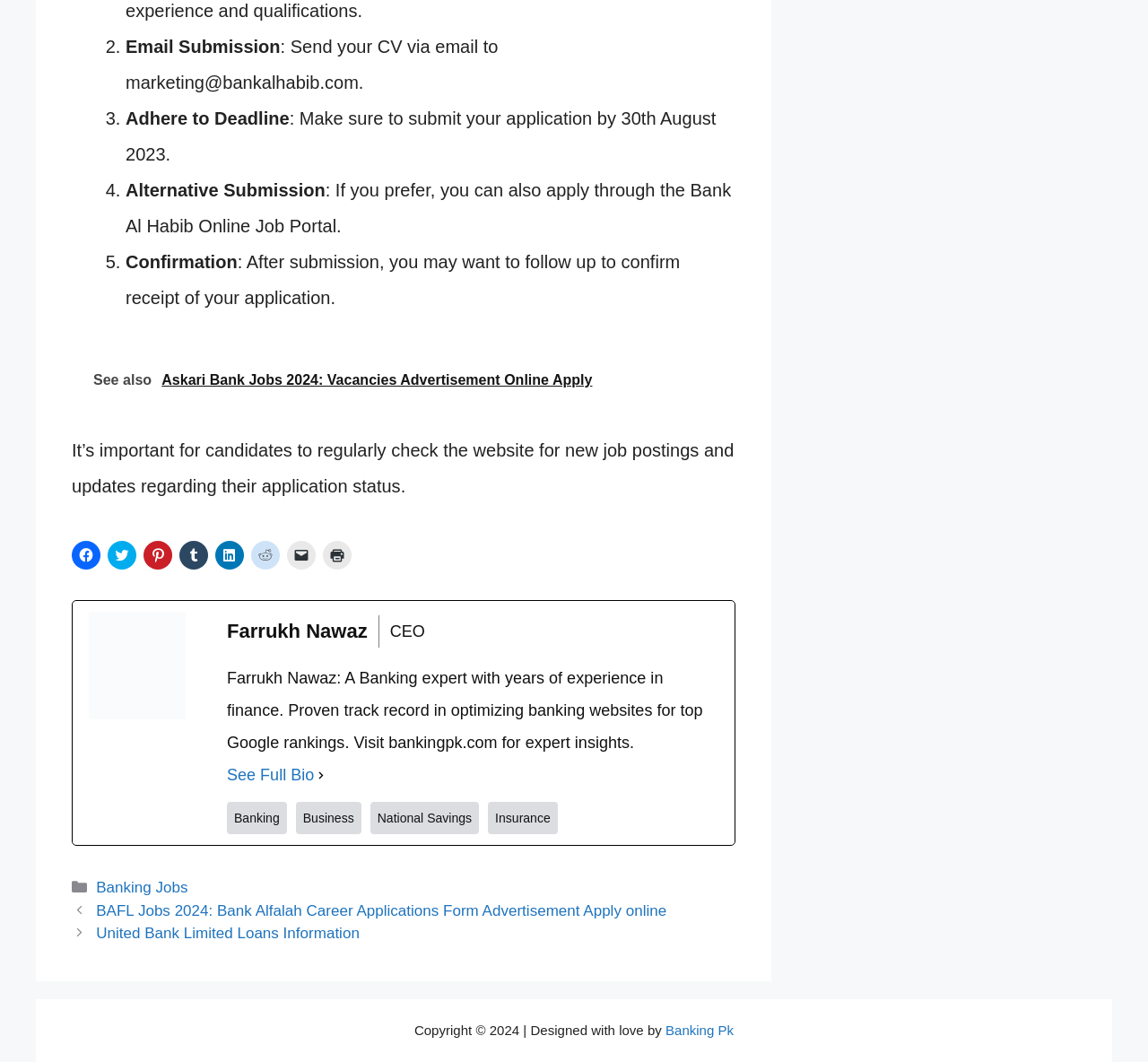What are the categories mentioned in the footer?
Using the image as a reference, answer with just one word or a short phrase.

Banking, Business, National Savings, Insurance